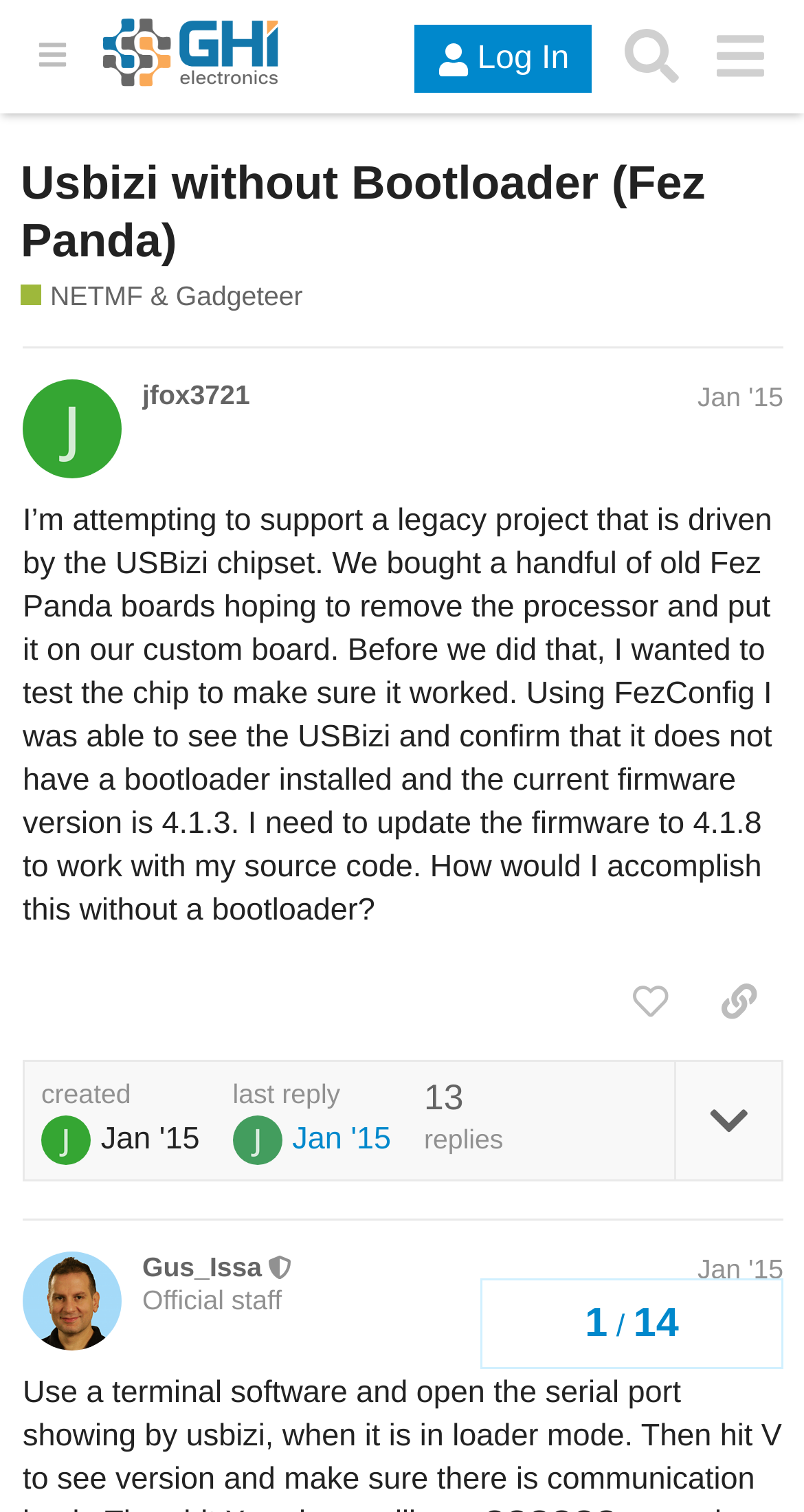Determine the primary headline of the webpage.

Usbizi without Bootloader (Fez Panda)